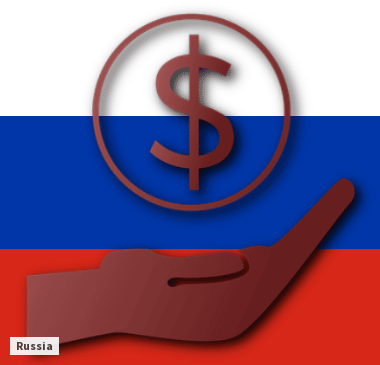What symbol sits atop the hand?
Using the image, provide a concise answer in one word or a short phrase.

Circular dollar sign